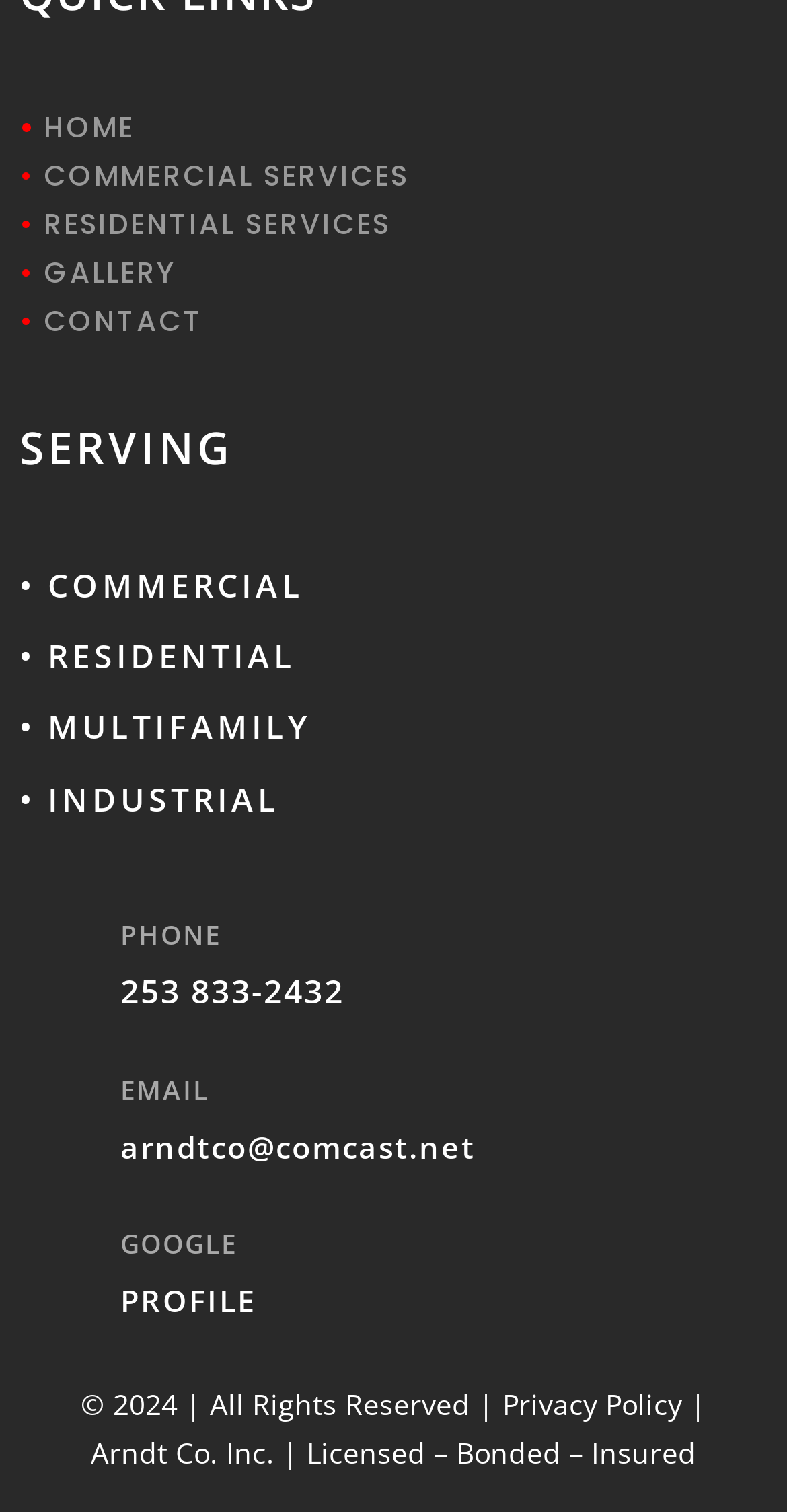Show the bounding box coordinates of the region that should be clicked to follow the instruction: "read Privacy Policy."

[0.638, 0.916, 0.877, 0.941]